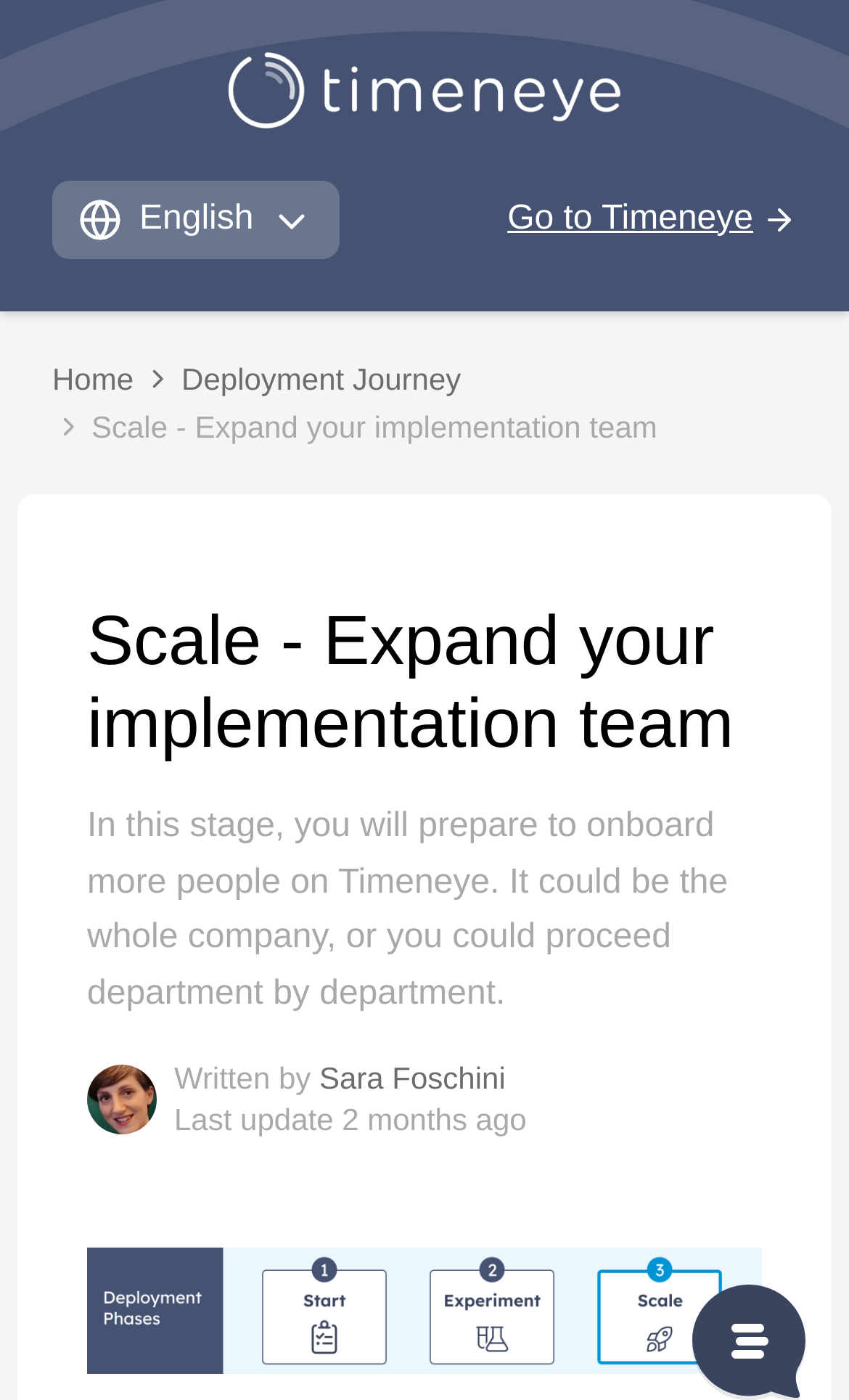What is the language of the webpage?
Based on the screenshot, provide your answer in one word or phrase.

English